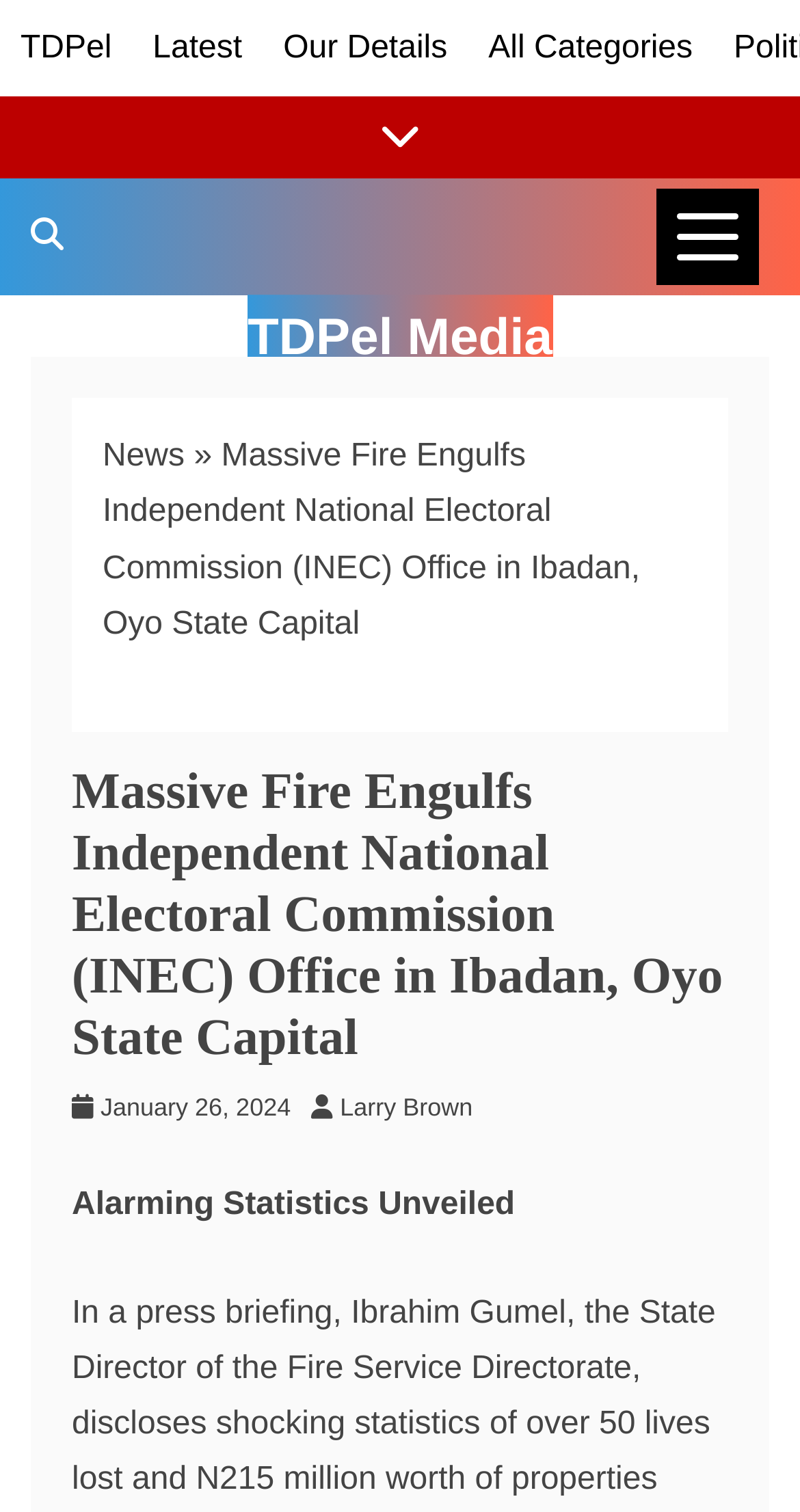Can you find the bounding box coordinates for the element that needs to be clicked to execute this instruction: "View News Categories"? The coordinates should be given as four float numbers between 0 and 1, i.e., [left, top, right, bottom].

[0.821, 0.125, 0.949, 0.189]